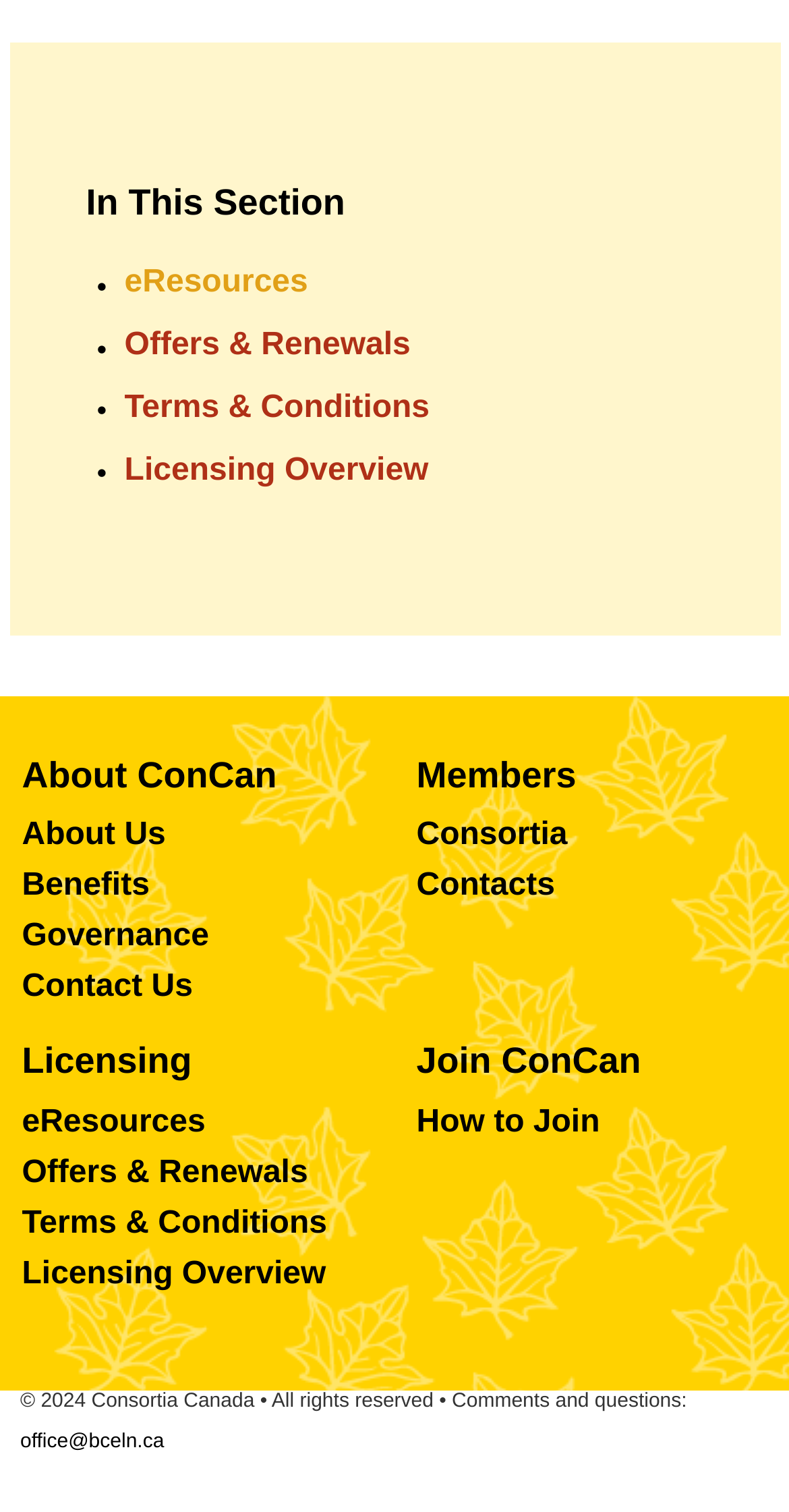Please locate the UI element described by "How to Join" and provide its bounding box coordinates.

[0.528, 0.731, 0.76, 0.754]